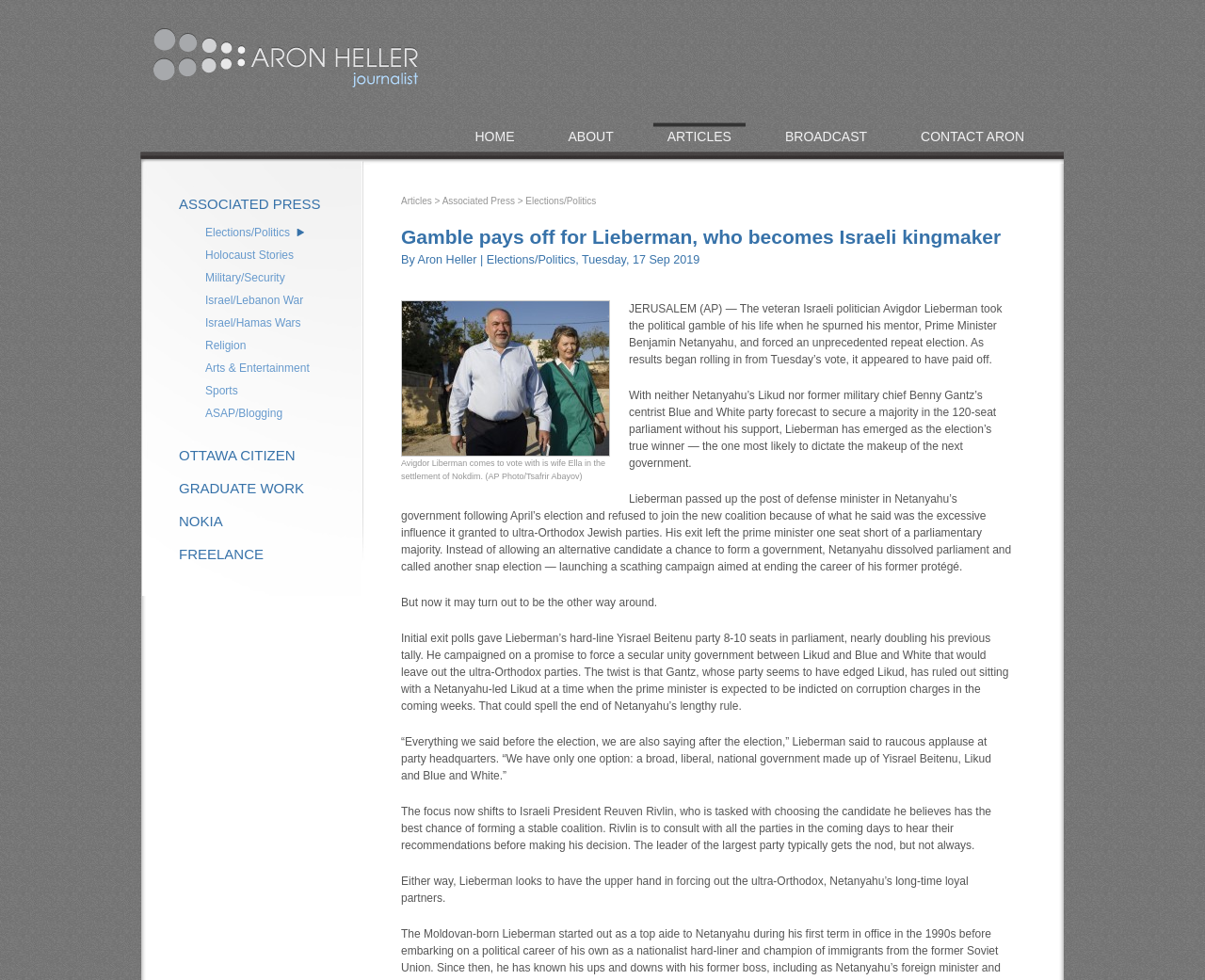Give the bounding box coordinates for the element described by: "Sports".

[0.17, 0.393, 0.209, 0.404]